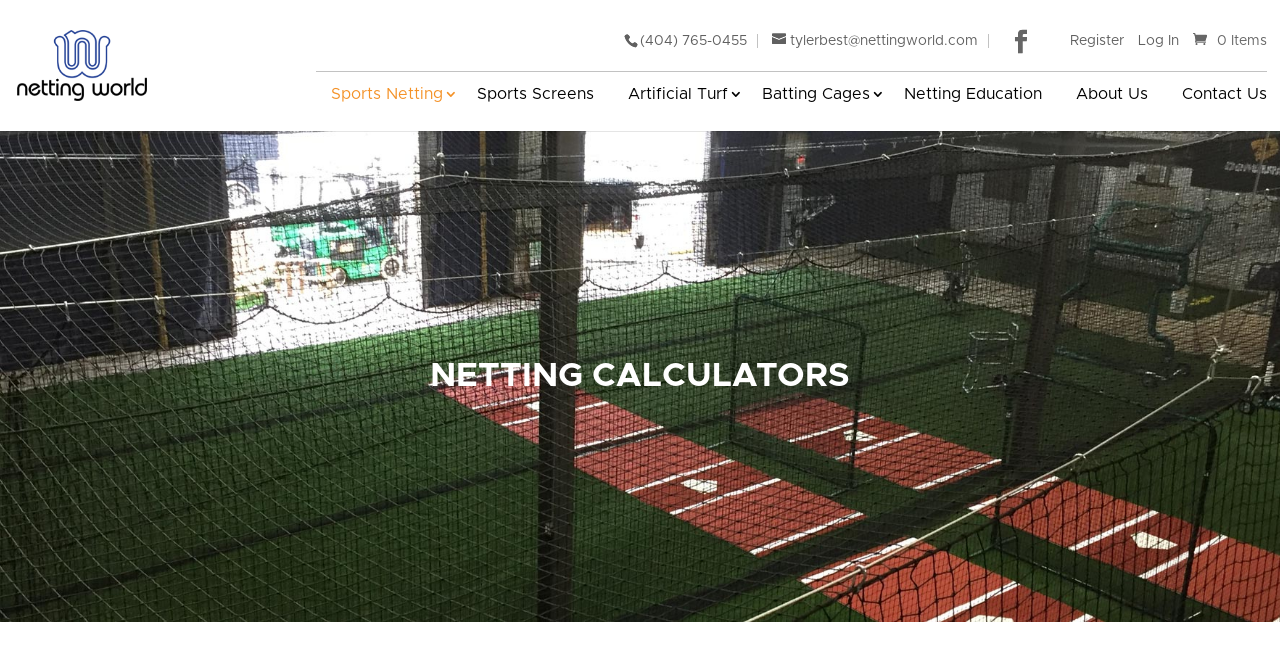What is the purpose of the search bar?
Provide a detailed and extensive answer to the question.

I found a search bar at the top of the webpage, which is a common UI element used for searching within a website. Therefore, I infer that the purpose of the search bar is to search the website.